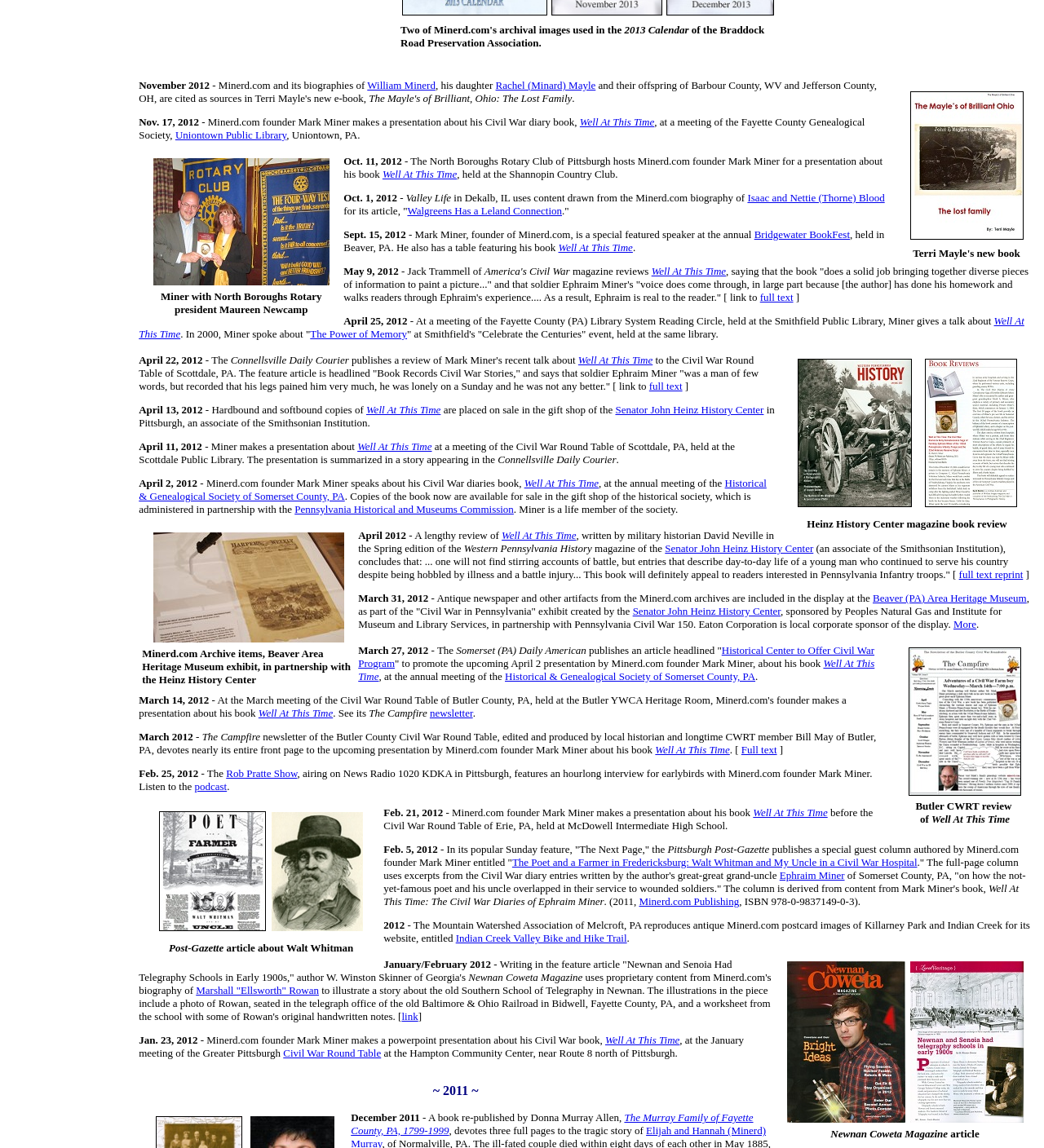Find the bounding box coordinates of the clickable element required to execute the following instruction: "Check the event at the Shannopin Country Club". Provide the coordinates as four float numbers between 0 and 1, i.e., [left, top, right, bottom].

[0.438, 0.146, 0.592, 0.157]